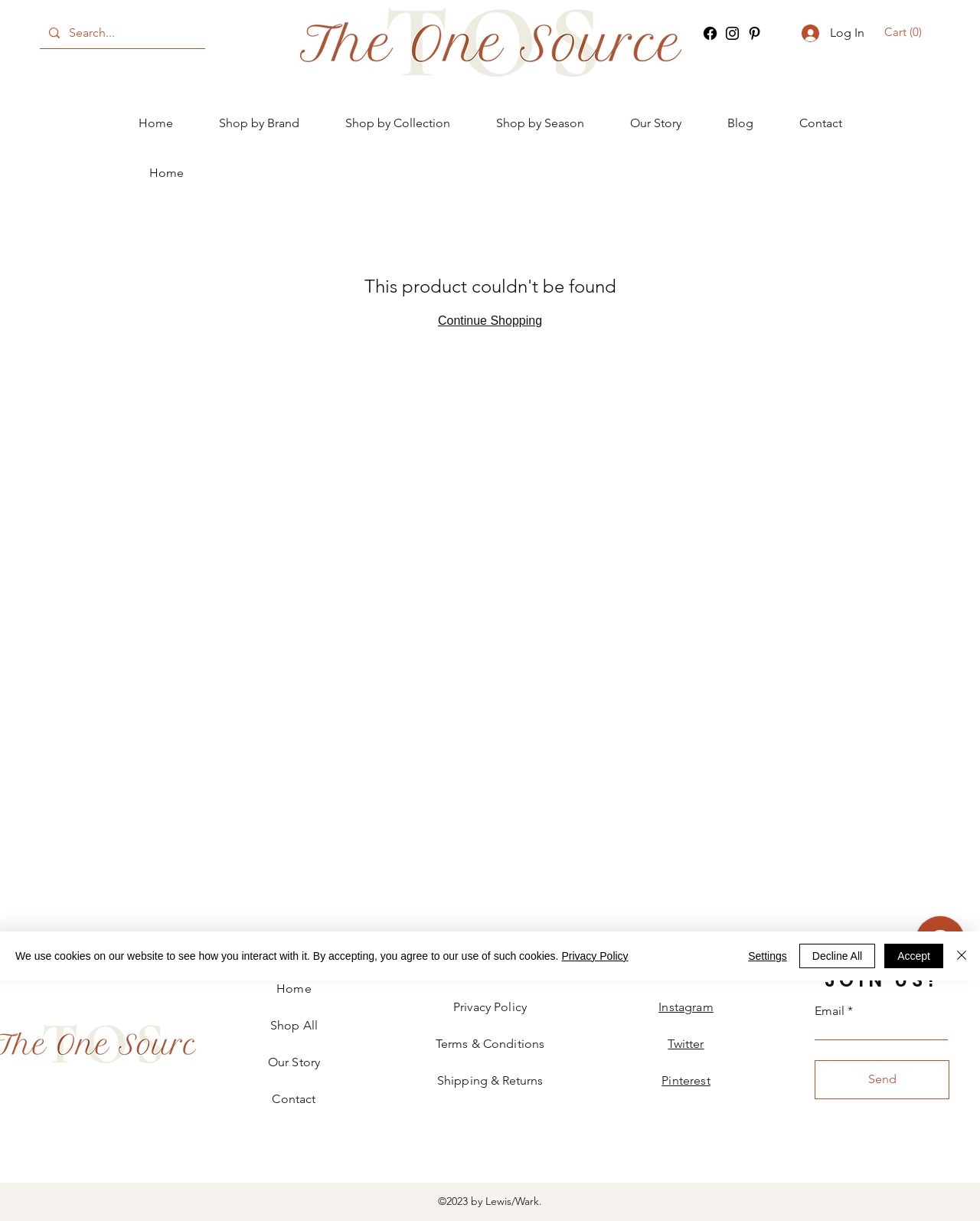Describe all the key features of the webpage in detail.

The webpage is a product page for "The One Source". At the top left, there is a search bar with a magnifying glass icon, allowing users to search for products. Next to the search bar, there is a logo of "The One Source" with a link to the homepage. 

On the top right, there are social media links to Facebook, Instagram, and Pinterest, each represented by their respective icons. A "Log In" button and a "Cart with 0 items" button are also located on the top right.

Below the top navigation bar, there is a main navigation menu with links to "Home", "Shop by Brand", "Shop by Collection", "Shop by Season", "Our Story", "Blog", and "Contact".

The main content area has a prominent call-to-action button "Continue Shopping" and a link to "Home". 

At the bottom of the page, there is a section with links to "Home", "Shop All", "Our Story", "Contact", "Privacy Policy", "Terms & Conditions", and "Shipping & Returns". There are also links to social media platforms Instagram, Twitter, and Pinterest.

A newsletter subscription section is located at the bottom right, with a heading "JOIN US!" and a form to input an email address. 

A copyright notice "©2023 by Lewis/Wark" is displayed at the very bottom of the page.

Finally, a cookie policy alert is displayed at the bottom of the page, with links to the "Privacy Policy" and buttons to "Accept", "Decline All", or "Settings".